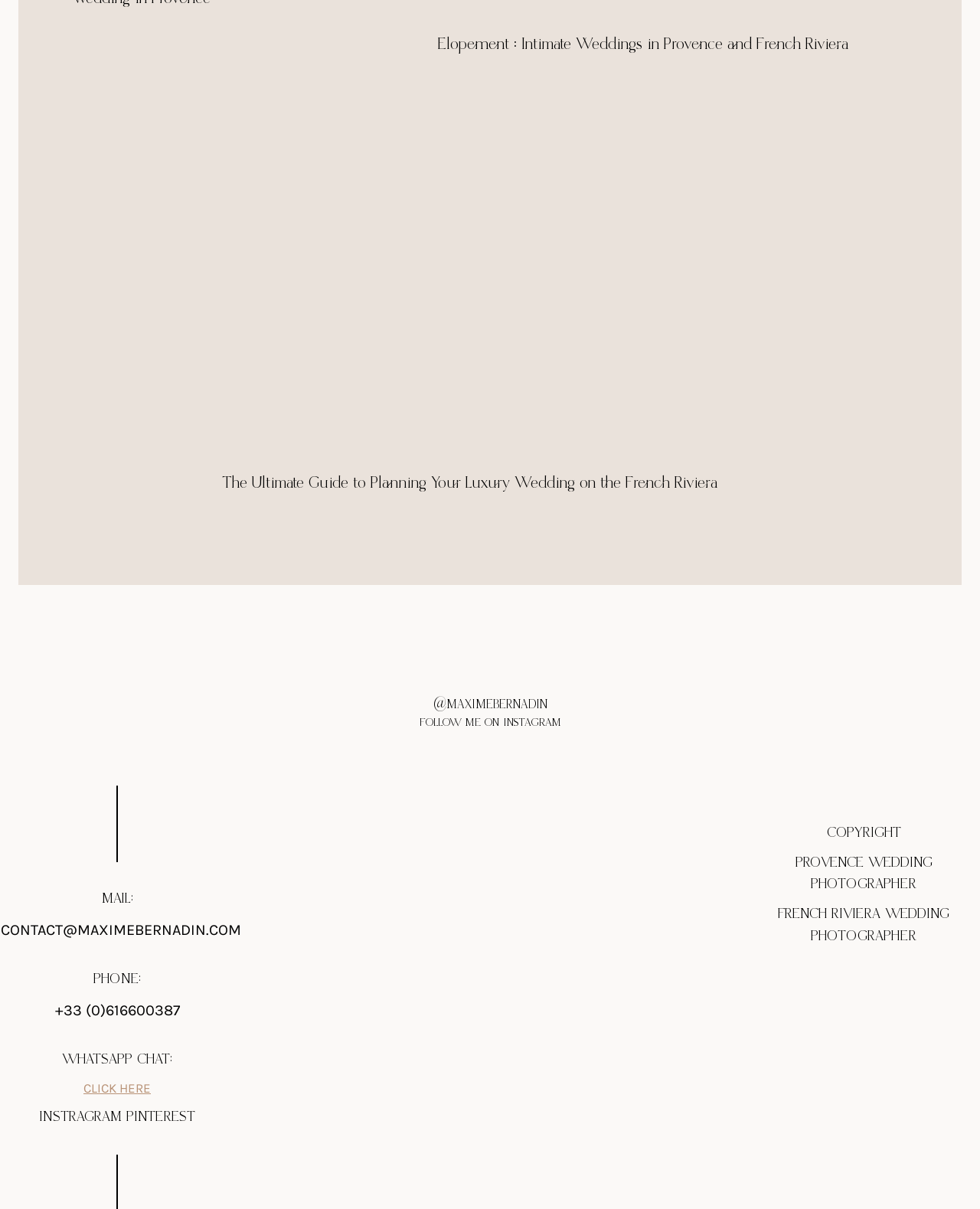What is the main topic of this webpage?
Answer with a single word or phrase by referring to the visual content.

Wedding photography